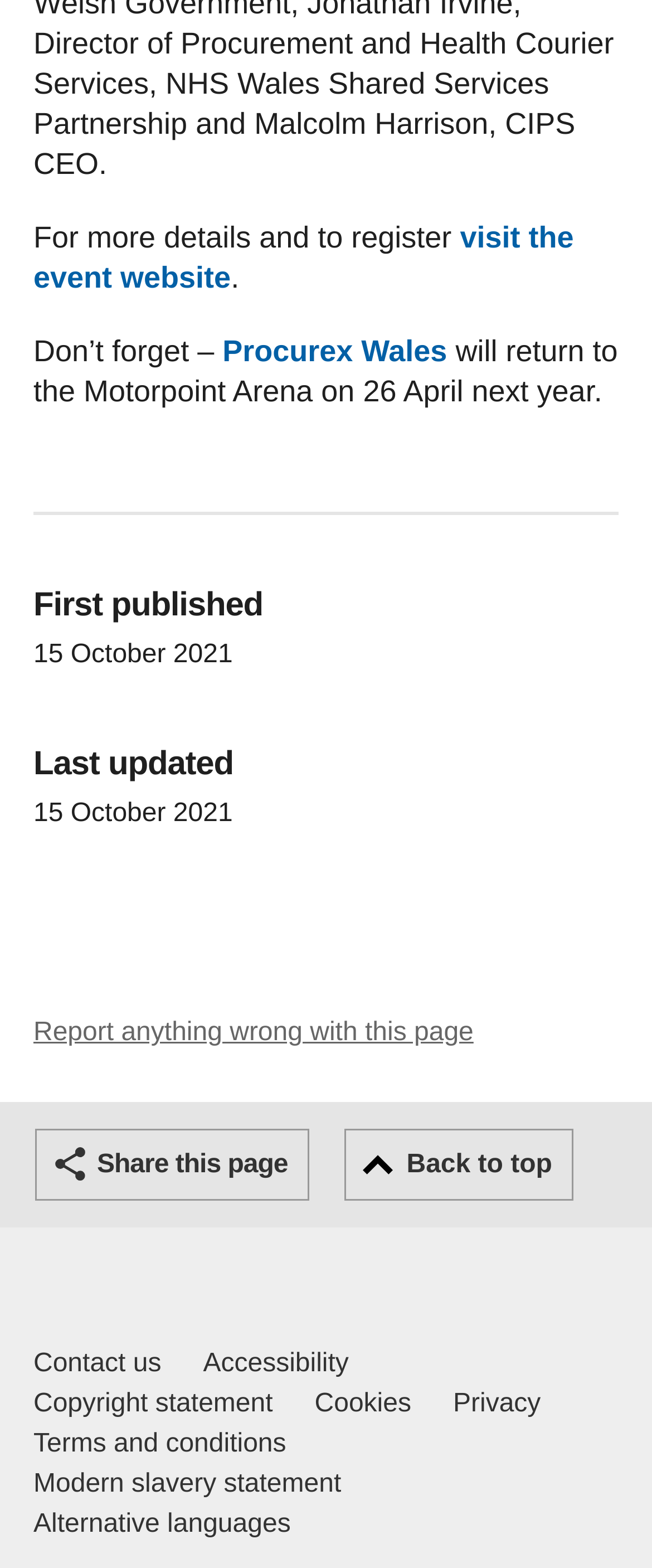Pinpoint the bounding box coordinates of the clickable element needed to complete the instruction: "go back to top". The coordinates should be provided as four float numbers between 0 and 1: [left, top, right, bottom].

[0.529, 0.72, 0.88, 0.765]